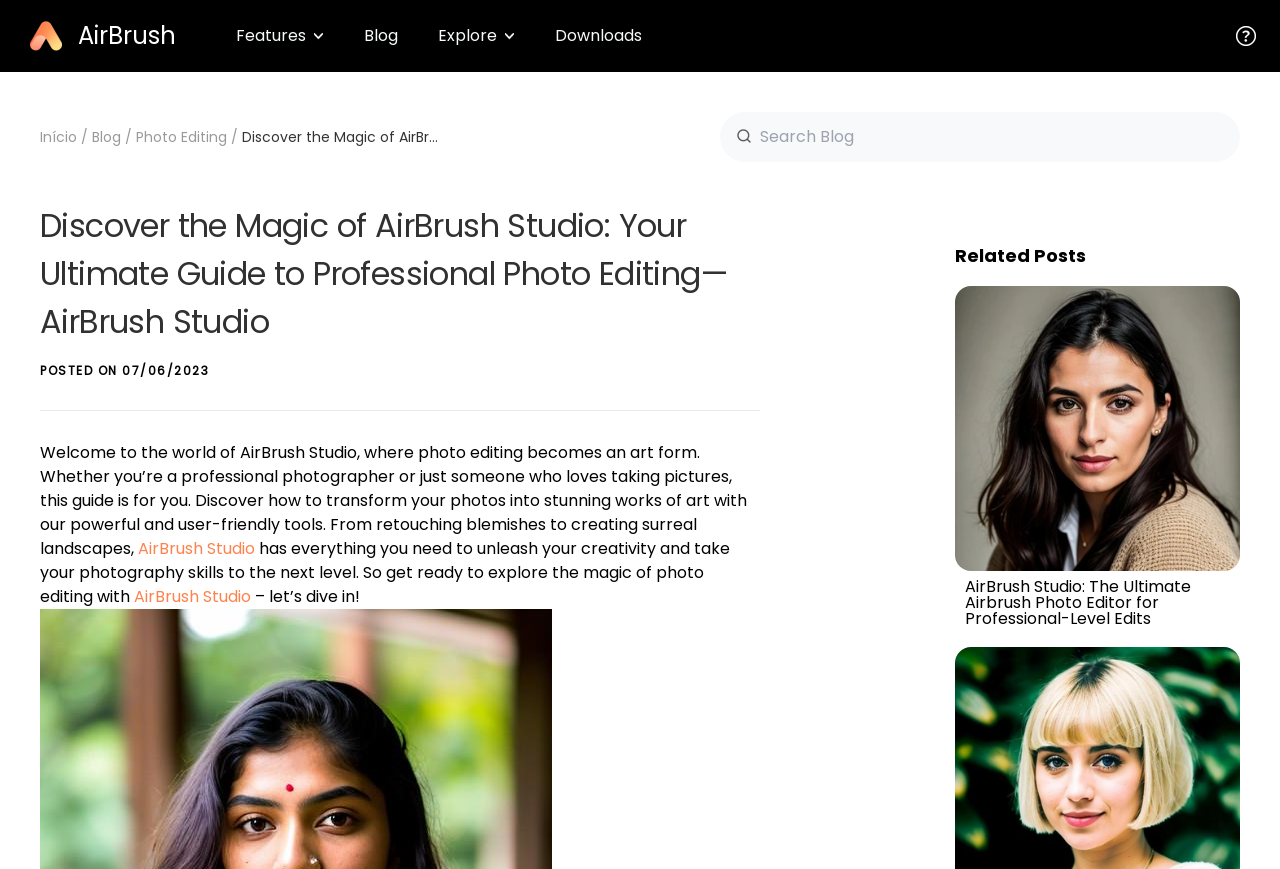What is the name of the portrait editor?
Please use the image to provide an in-depth answer to the question.

Based on the webpage title 'AirBrush - The Best AI-Powered Portrait Editor for Creators', I can infer that the name of the portrait editor is AirBrush.